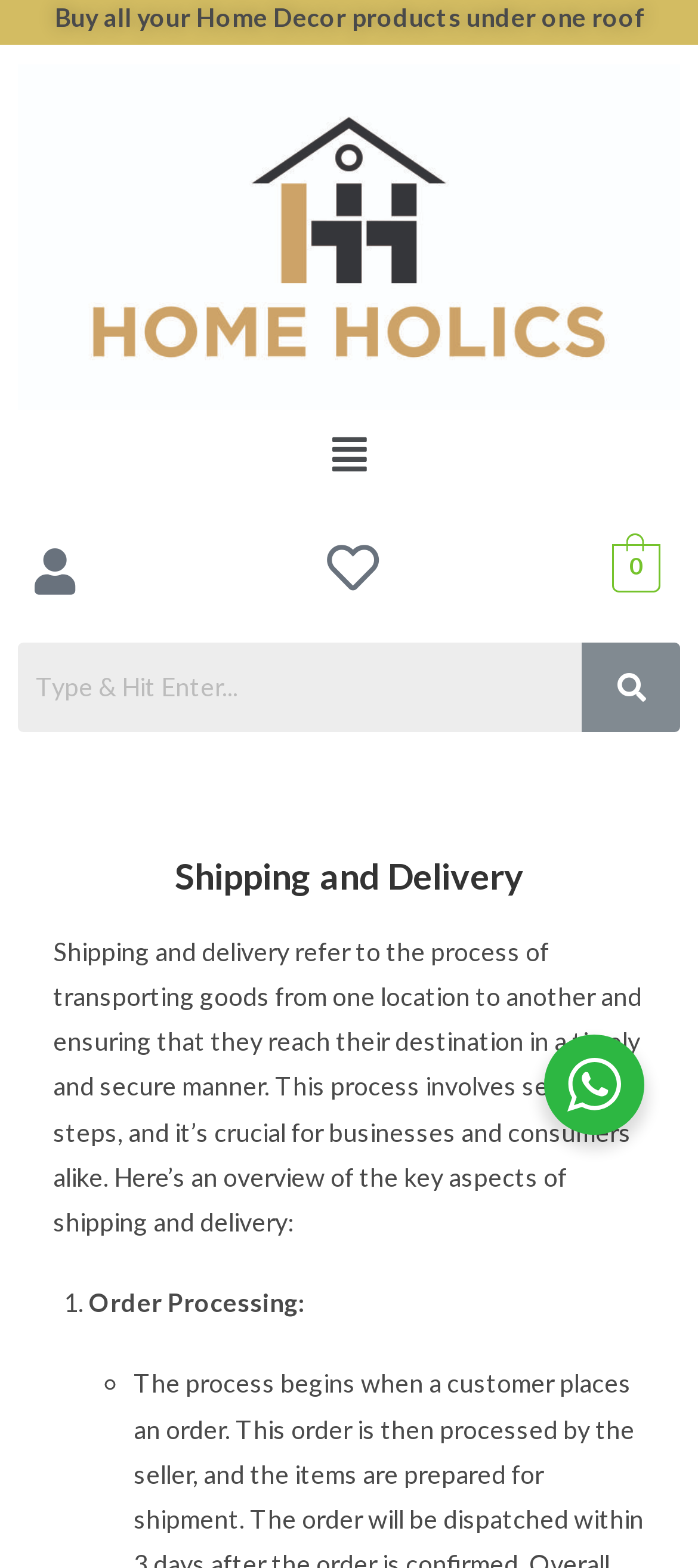Please find the bounding box coordinates (top-left x, top-left y, bottom-right x, bottom-right y) in the screenshot for the UI element described as follows: 0

[0.876, 0.35, 0.945, 0.371]